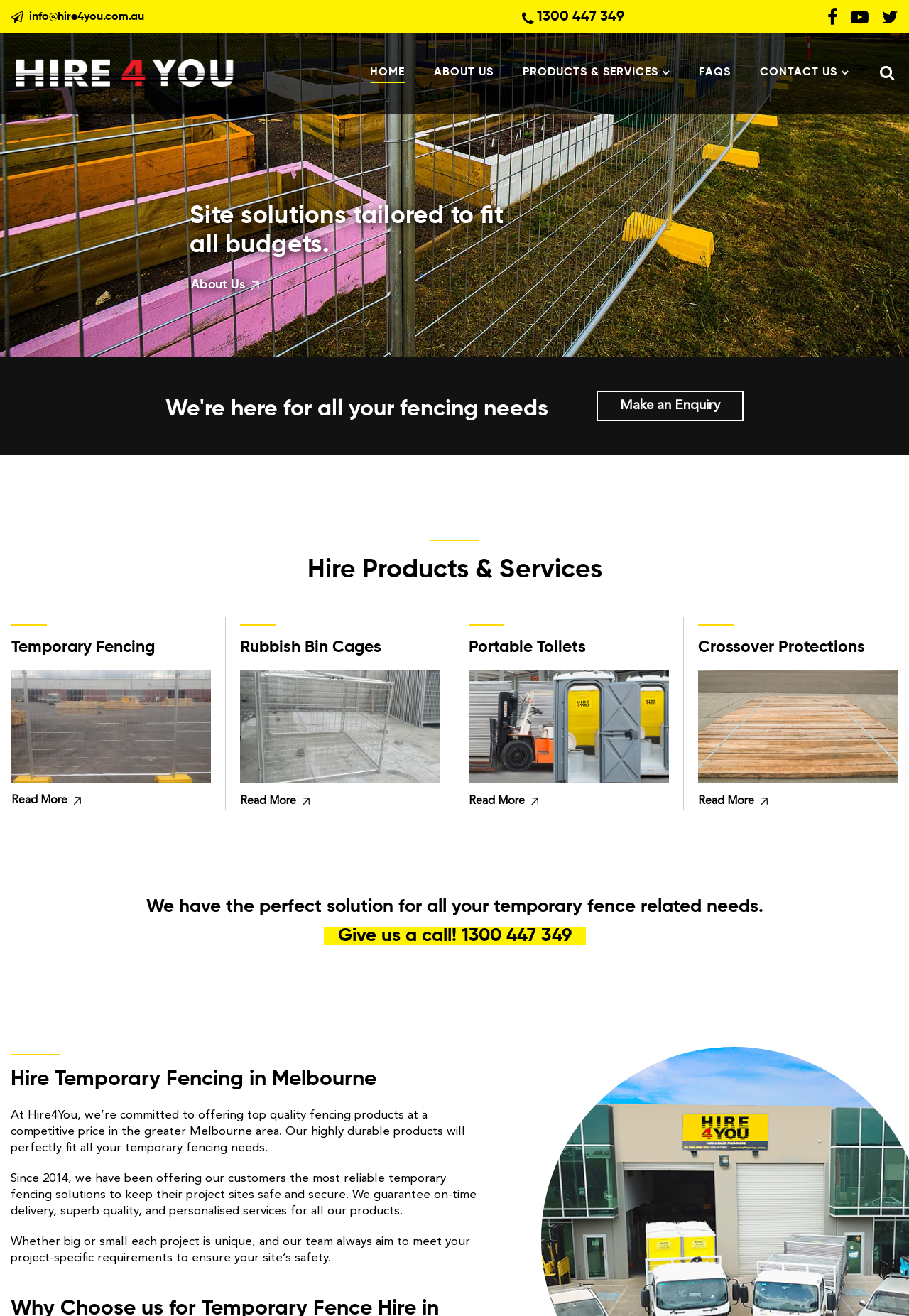What is the main product offered?
Using the image as a reference, deliver a detailed and thorough answer to the question.

The main product offered is 'Temporary Fencing' which can be inferred from the various headings and links on the webpage, such as 'Temporary Fencing', 'Hire Temporary Fencing in Melbourne', and 'Temporary fence related needs'.